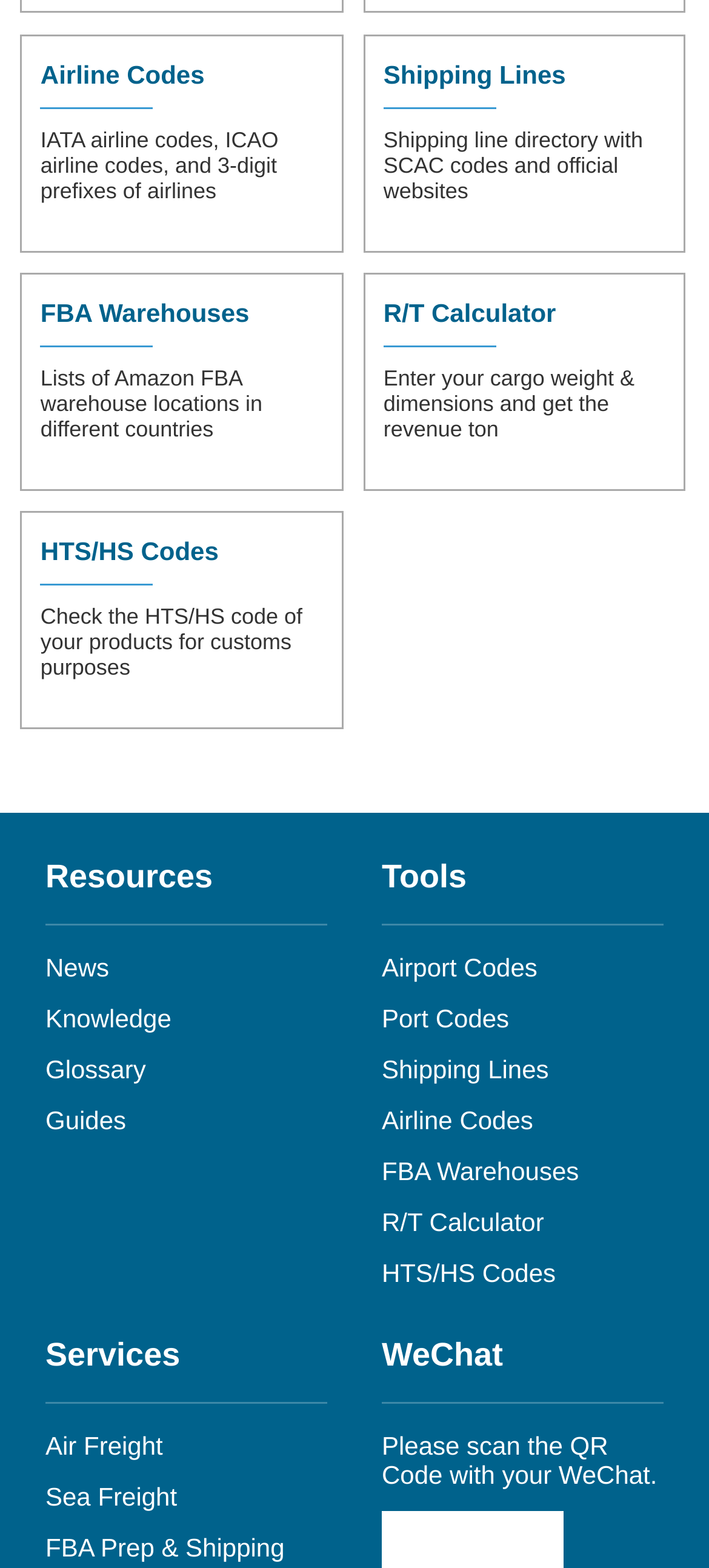Please identify the bounding box coordinates for the region that you need to click to follow this instruction: "Click Donate".

None